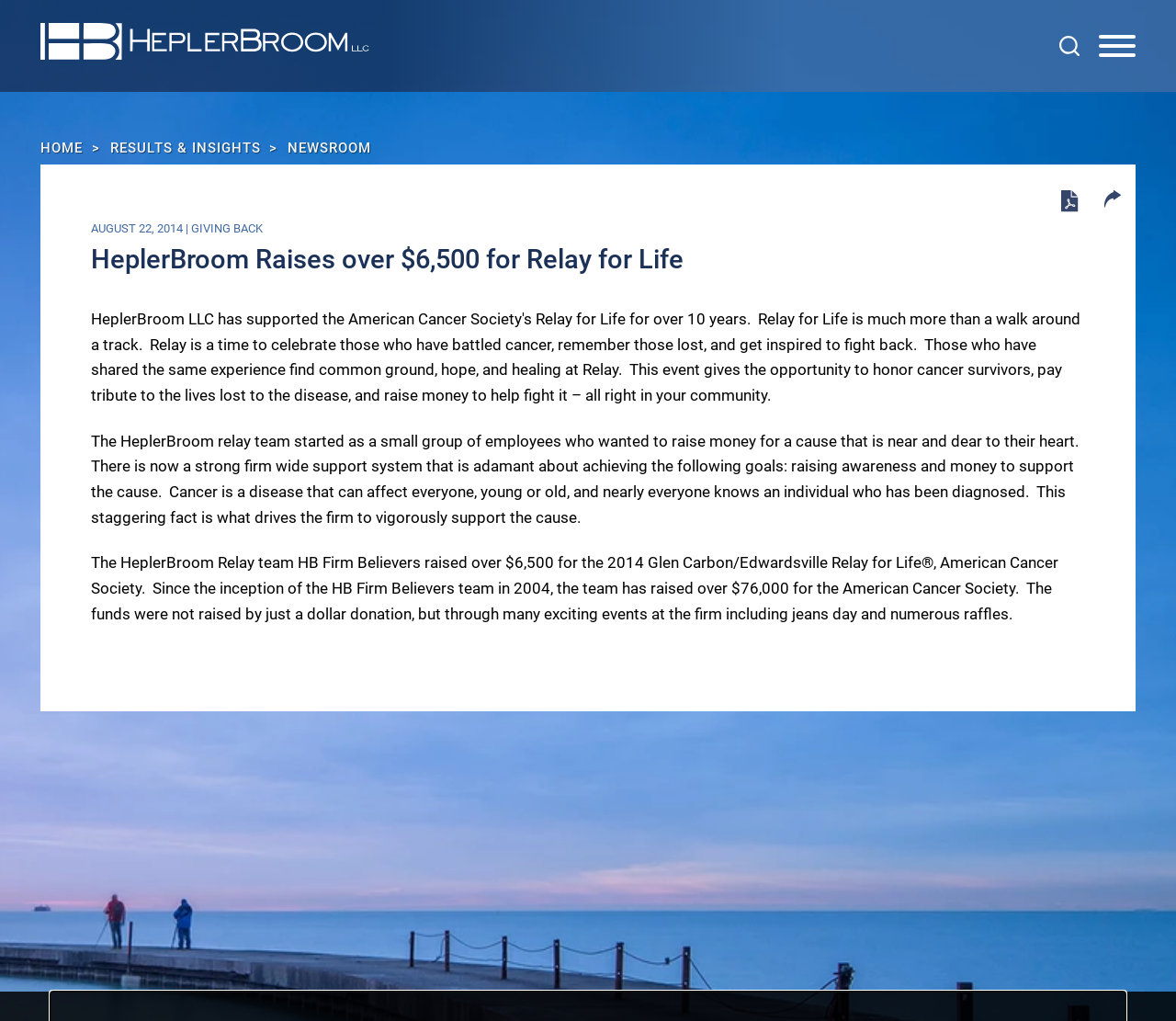Locate the coordinates of the bounding box for the clickable region that fulfills this instruction: "Click the HeplerBroom LLC link".

[0.034, 0.023, 0.314, 0.065]